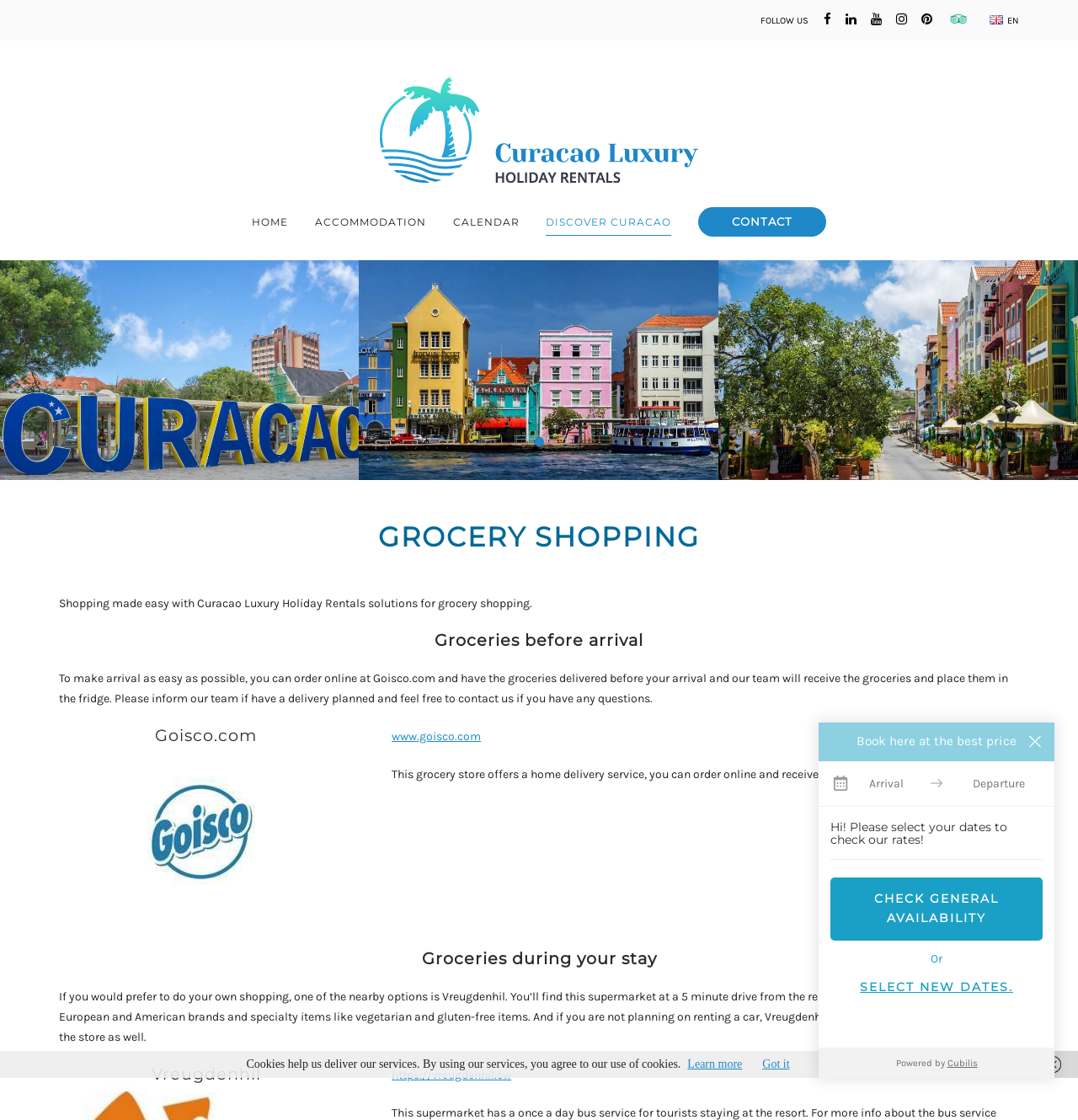What is the purpose of Curacao Luxury Holiday Rentals?
Please provide a single word or phrase as your answer based on the image.

Grocery shopping solutions